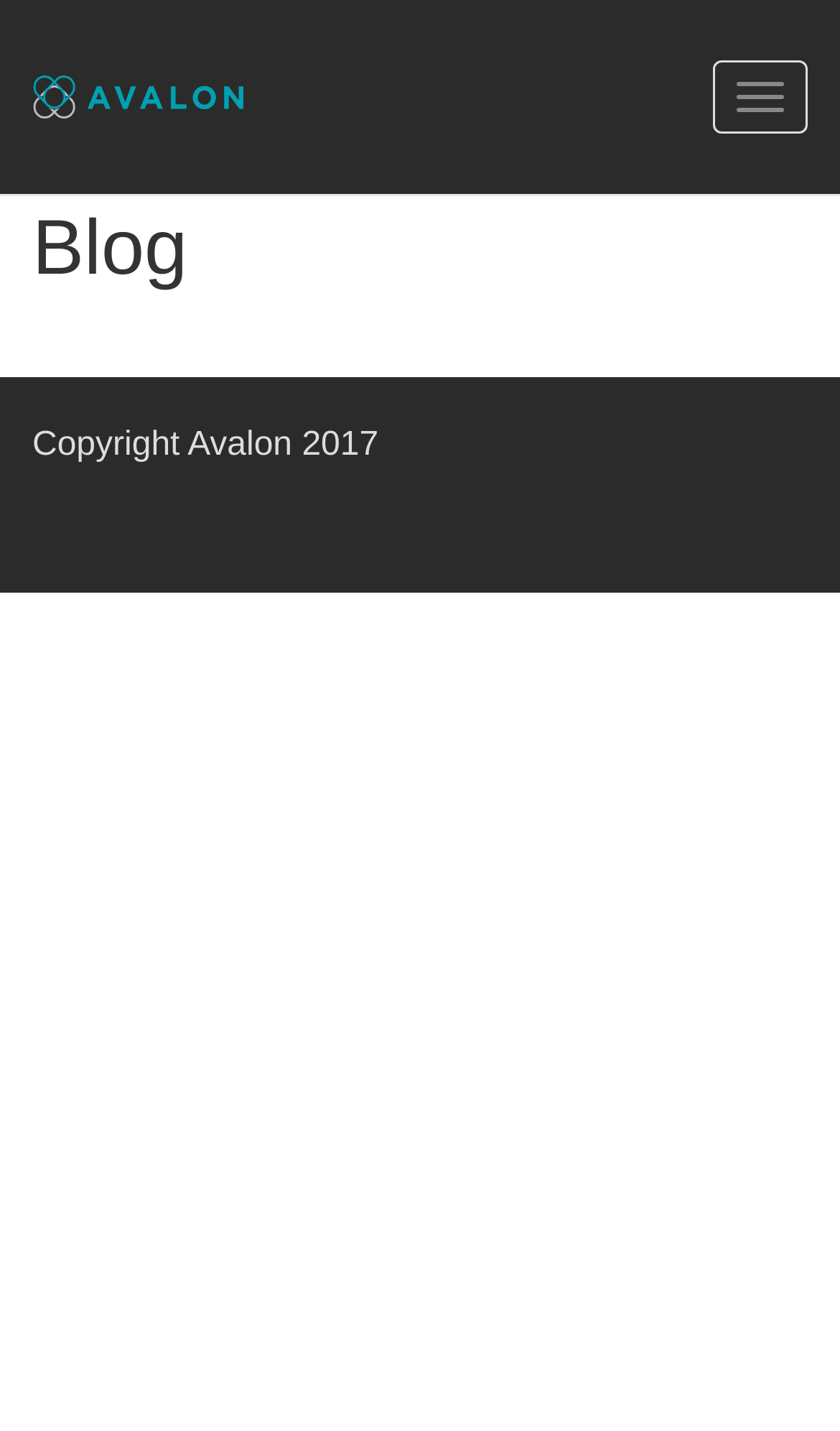Identify the bounding box coordinates for the UI element mentioned here: "recognised". Provide the coordinates as four float values between 0 and 1, i.e., [left, top, right, bottom].

None